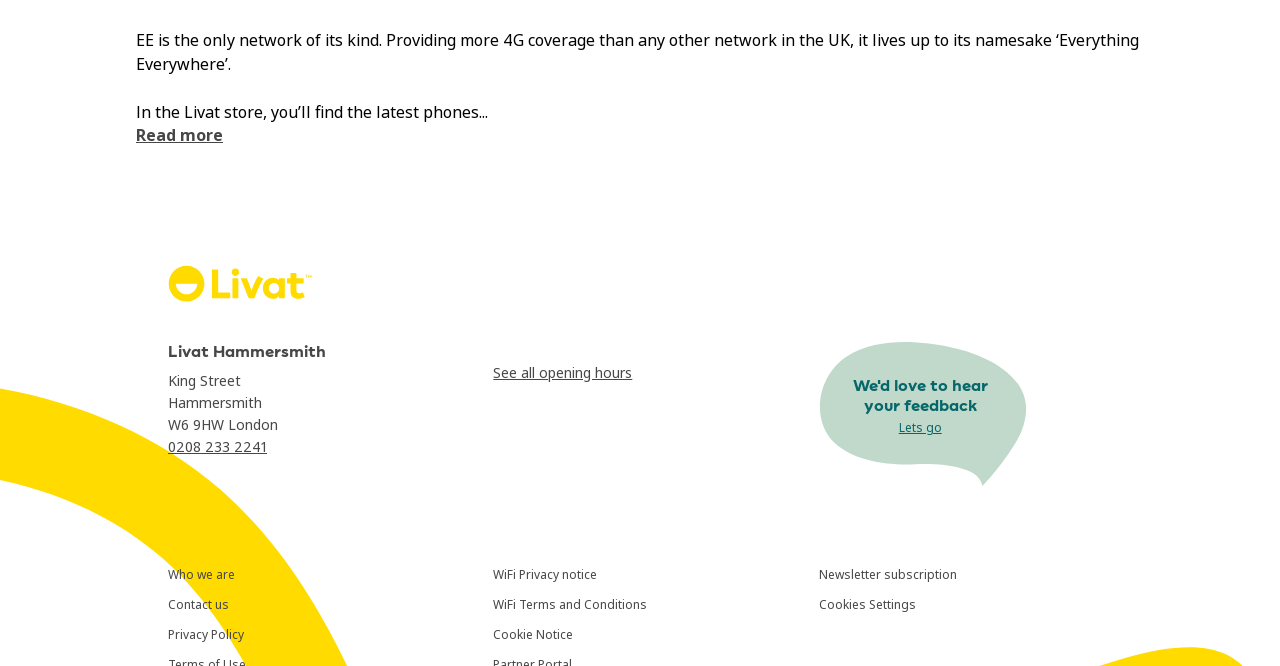Kindly determine the bounding box coordinates of the area that needs to be clicked to fulfill this instruction: "Click on THEAAZ link".

None